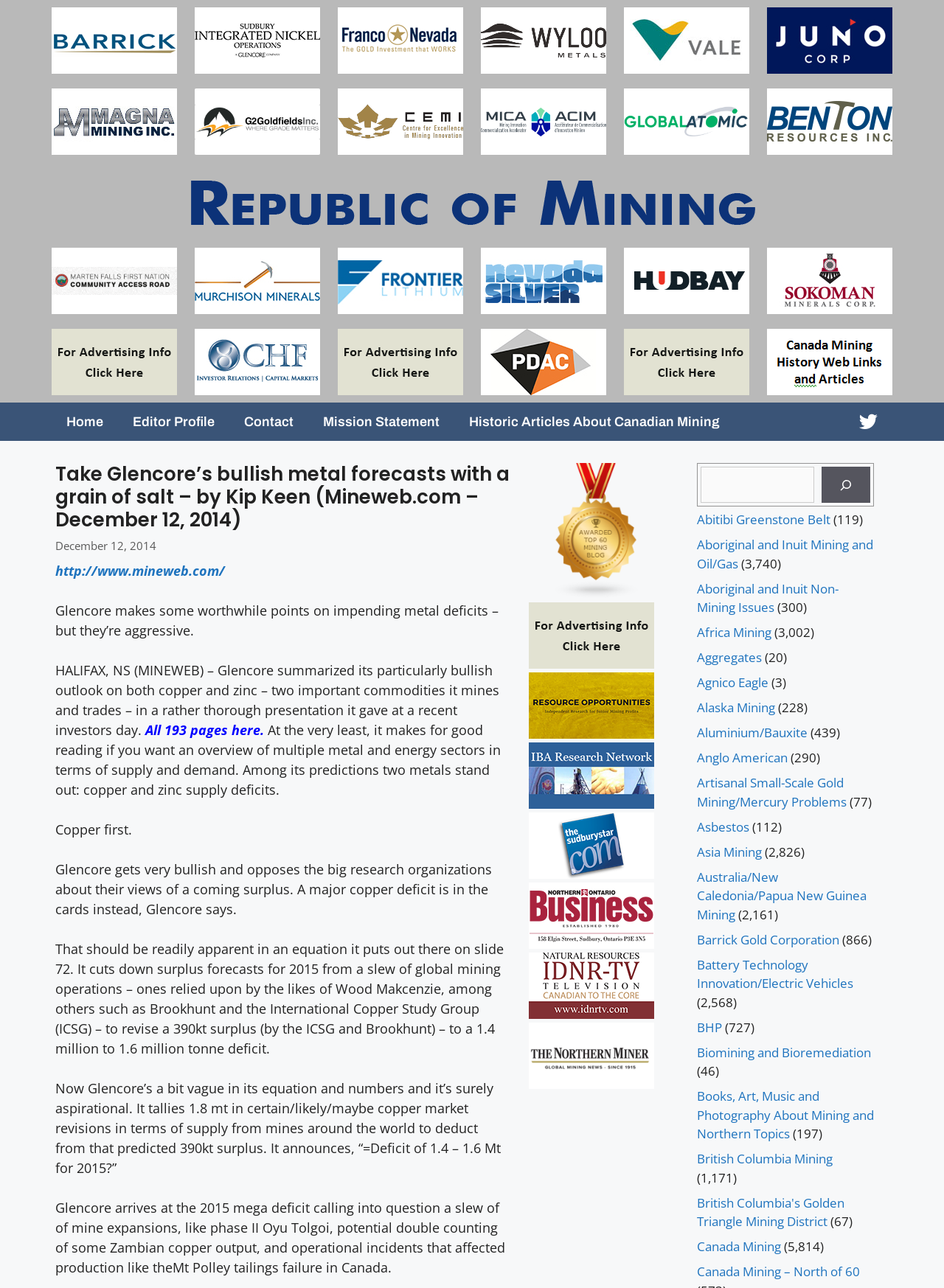Determine the bounding box coordinates of the clickable element to complete this instruction: "Read the article about 'Abitibi Greenstone Belt'". Provide the coordinates in the format of four float numbers between 0 and 1, [left, top, right, bottom].

[0.738, 0.397, 0.879, 0.41]